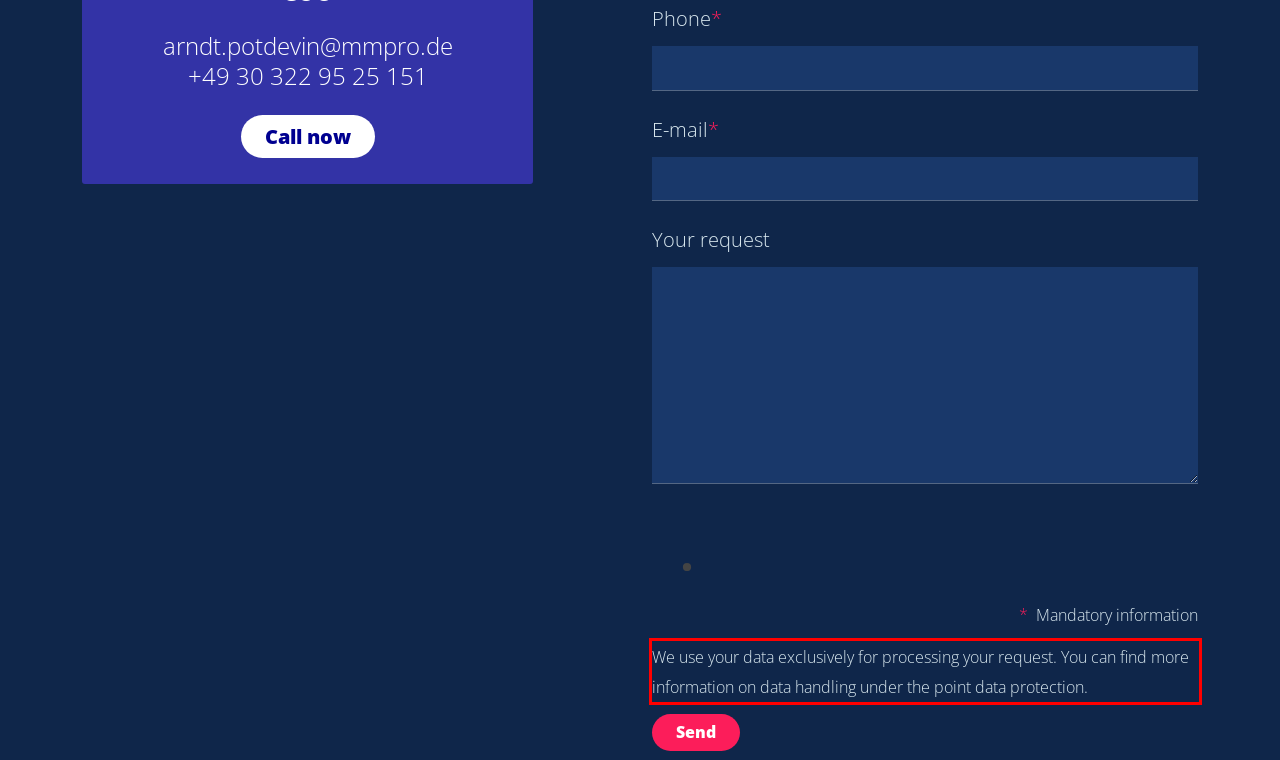Examine the webpage screenshot and use OCR to recognize and output the text within the red bounding box.

We use your data exclusively for processing your request. You can find more information on data handling under the point data protection.